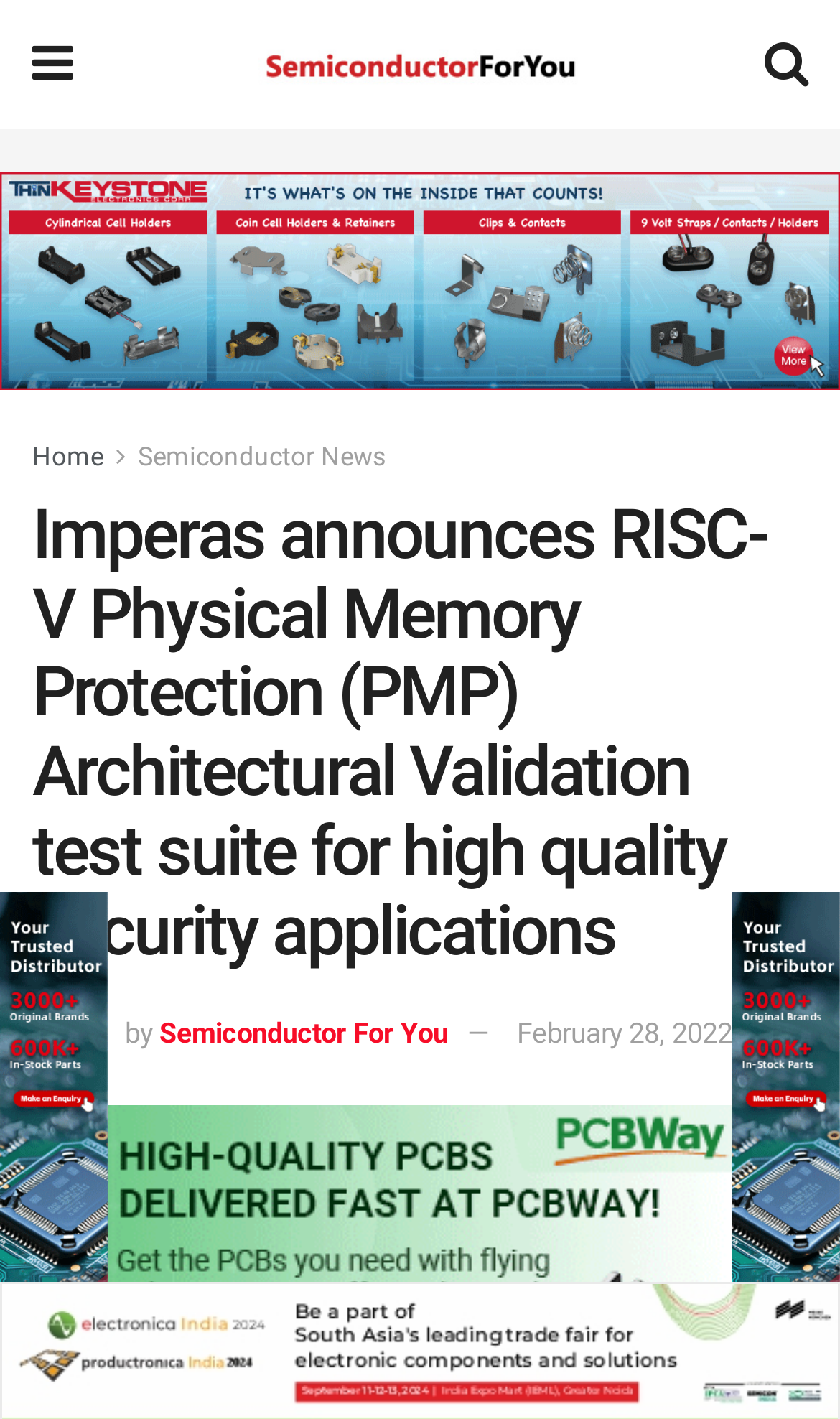Carefully examine the image and provide an in-depth answer to the question: What is the logo of the website?

I determined the answer by looking at the top-left corner of the webpage, where I found an image with the text 'Semiconductor For You', which is likely the website's logo.